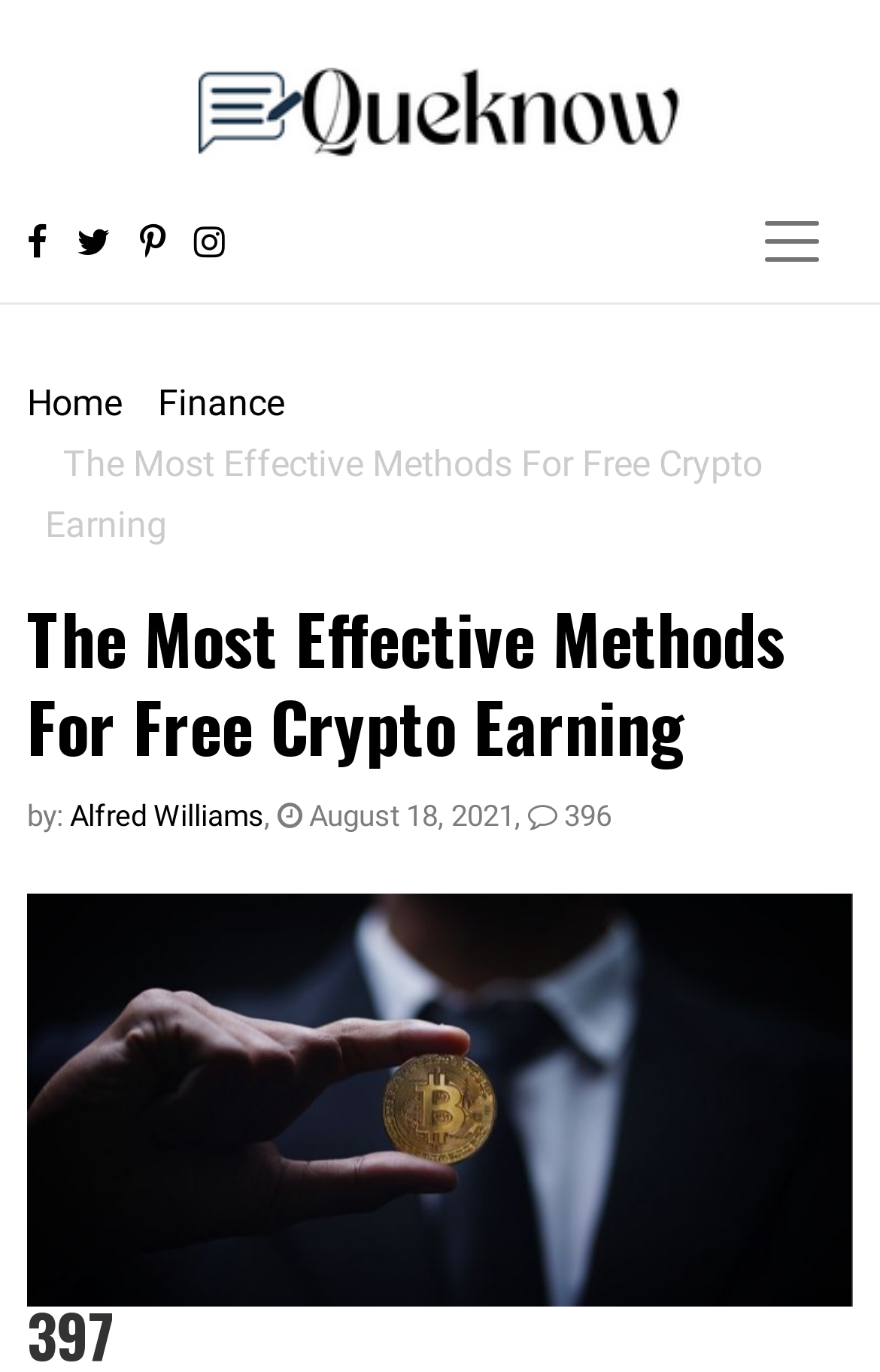Show the bounding box coordinates for the HTML element as described: "August 18, 2021".

[0.315, 0.582, 0.585, 0.606]